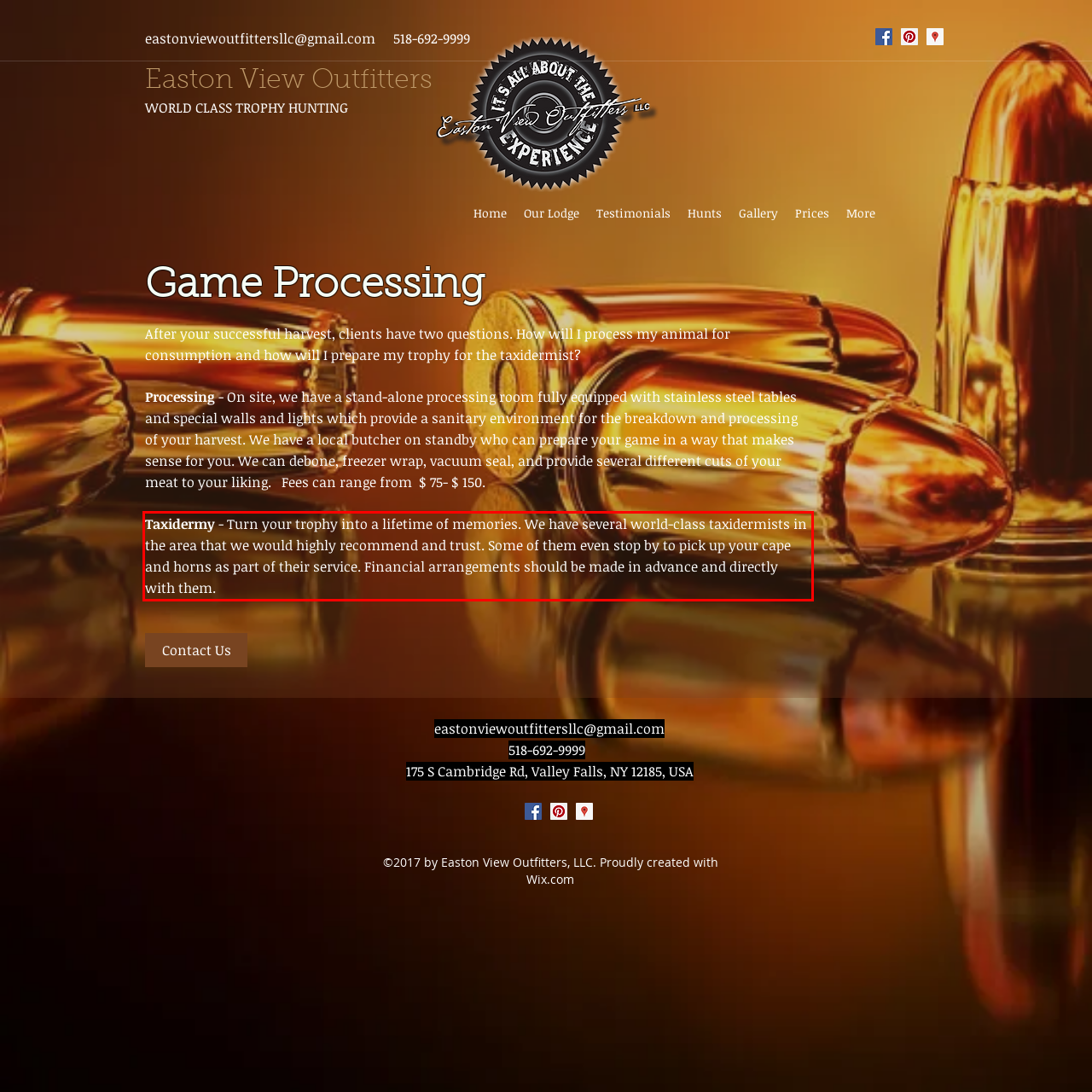Examine the screenshot of the webpage, locate the red bounding box, and generate the text contained within it.

Taxidermy - Turn your trophy into a lifetime of memories. We have several world-class taxidermists in the area that we would highly recommend and trust. Some of them even stop by to pick up your cape and horns as part of their service. Financial arrangements should be made in advance and directly with them.